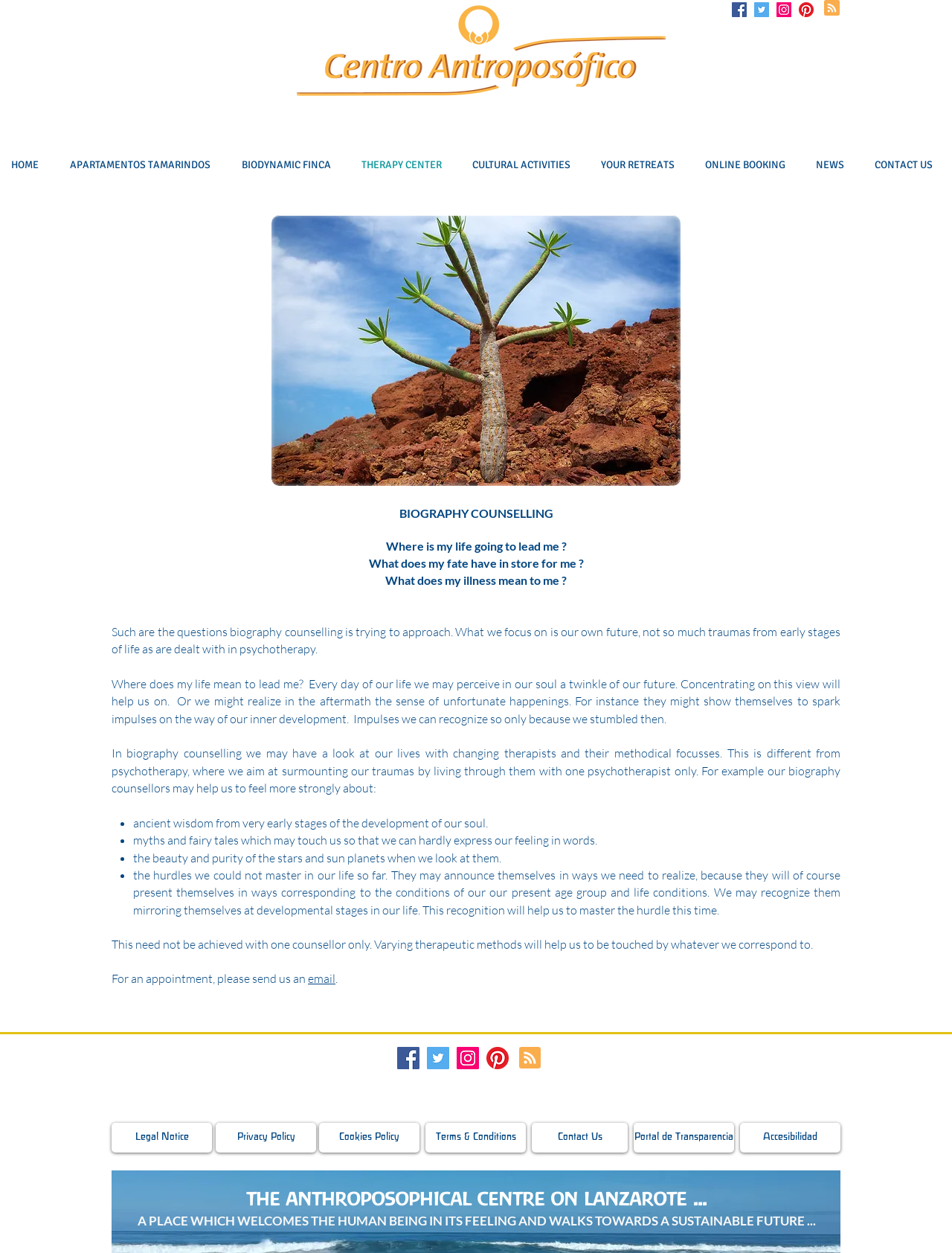How many social media links are there in the social bar at the top of the webpage?
Answer the question with just one word or phrase using the image.

4